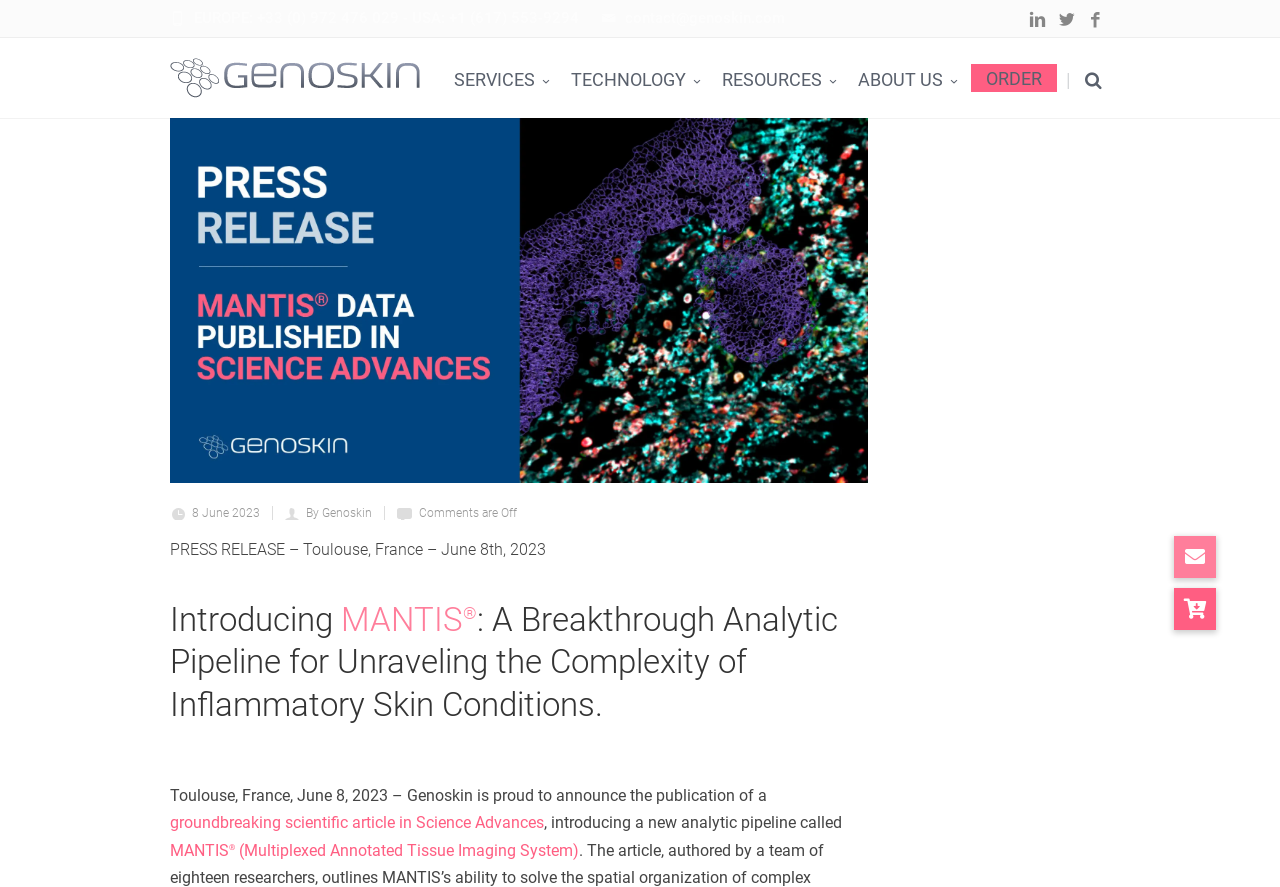Create a full and detailed caption for the entire webpage.

The webpage appears to be the official website of Genoskin, a company that has published a groundbreaking scientific article in Science Advances, introducing a new analytical tool called MANTIS. 

At the top of the page, there is a horizontal navigation menu with five links: SERVICES, TECHNOLOGY, RESOURCES, ABOUT US, and ORDER. Below this menu, there is a prominent link to a press release about the publication of the article, accompanied by an image. 

To the left of the press release link, there is a vertical section containing the company's contact information, including email and phone numbers for Europe and the USA. Above this section, there is a small Genoskin logo. 

The main content of the page is divided into two sections. The first section is a press release announcing the publication of the article, which includes the title, date, and author. The title of the article is "Introducing MANTIS: A Breakthrough Analytic Pipeline for Unraveling the Complexity of Inflammatory Skin Conditions." 

The second section is a brief summary of the article, which mentions that Genoskin is proud to announce the publication of a groundbreaking scientific article in Science Advances, introducing MANTIS analytical tool. 

At the bottom of the page, there are three columns of links and information. The left column contains contact information, including a heading "CONTACT INFO EUROPE" and a phone number. The middle column contains a heading "SERVICES" and a link to the services page. The right column contains a heading "LATEST NEWS" and no additional information. 

There are also two buttons at the bottom right corner of the page: "Order" and "Linkedin".